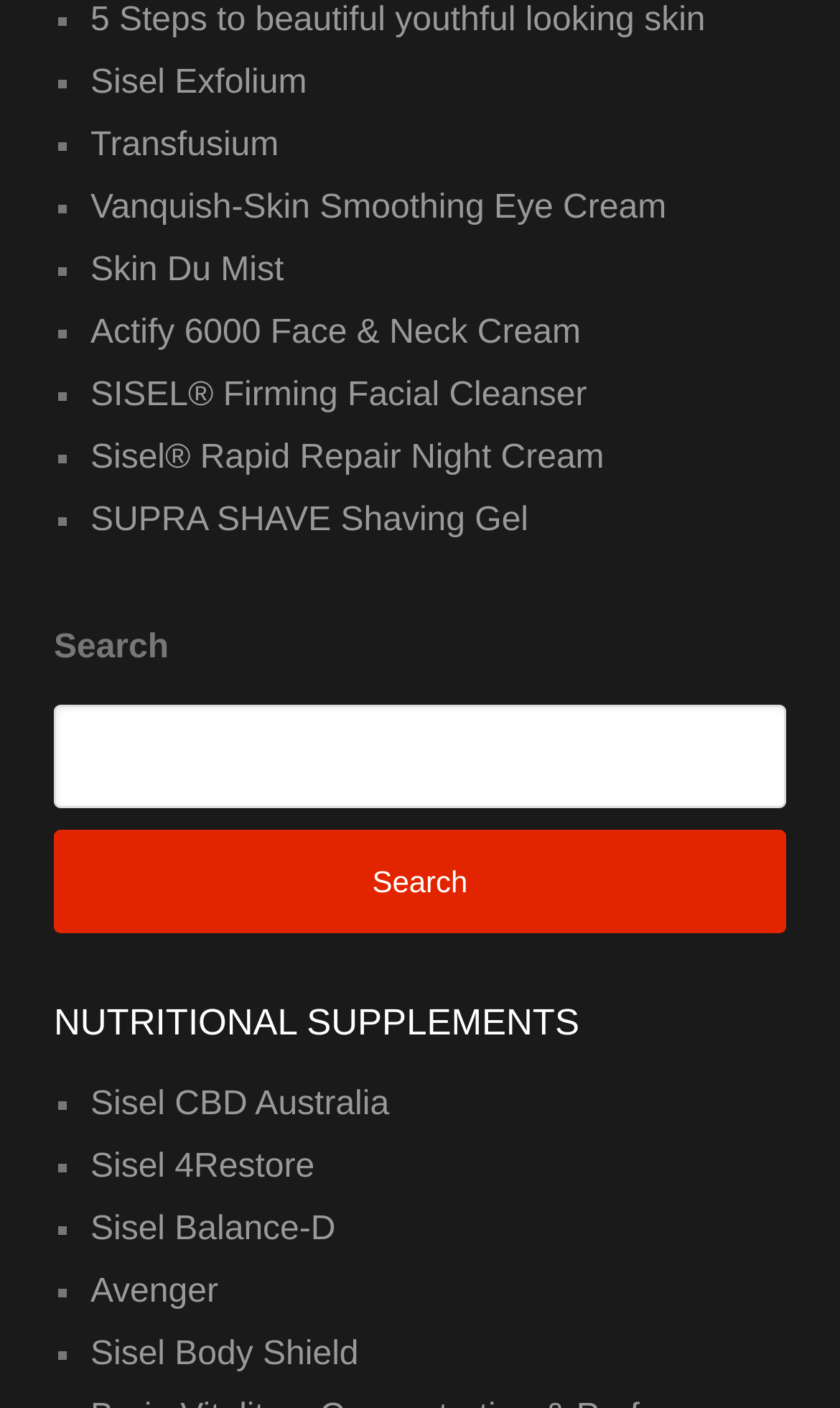Pinpoint the bounding box coordinates of the clickable element to carry out the following instruction: "Search for products."

[0.064, 0.442, 0.936, 0.662]